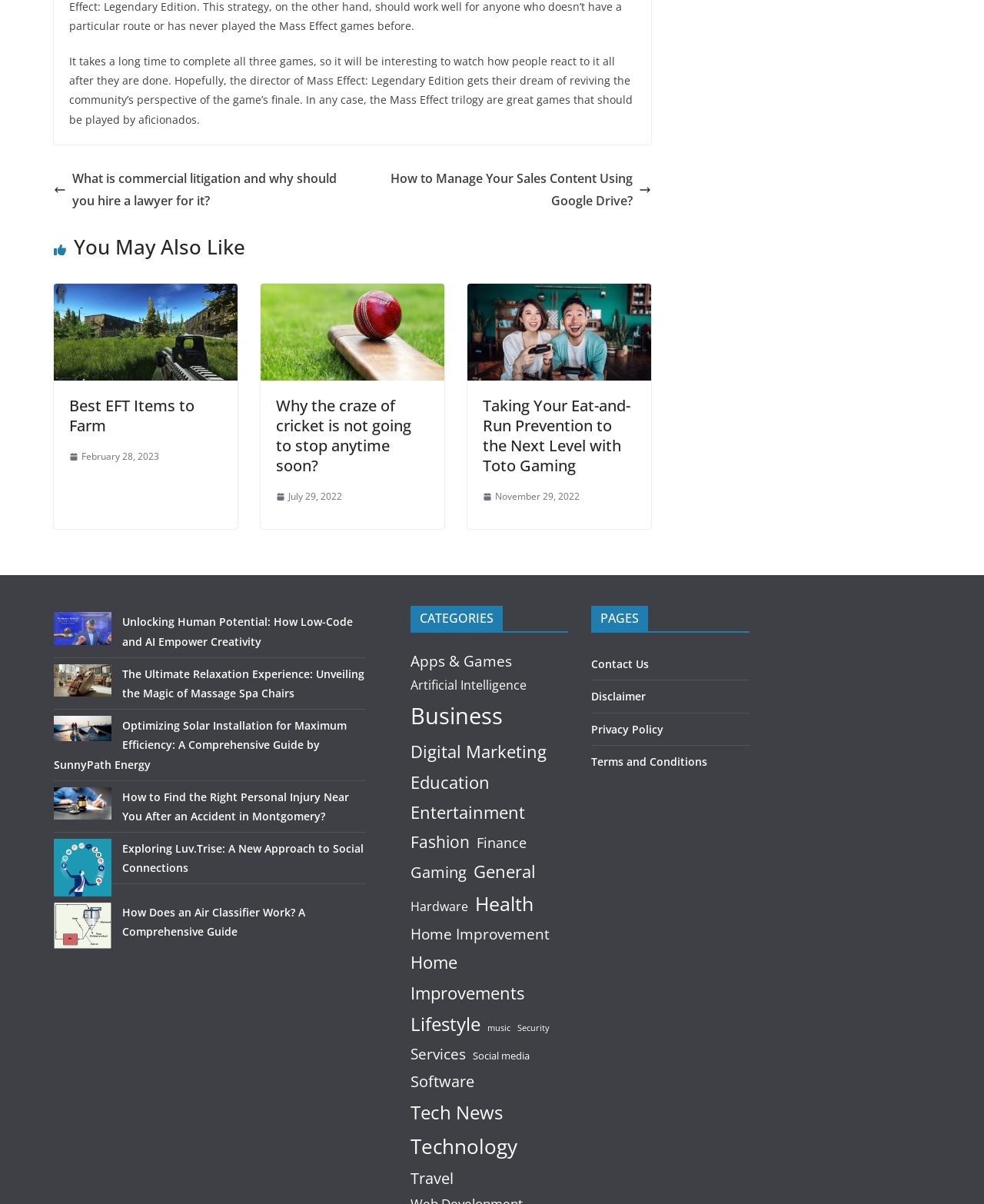How many categories are listed on this webpage?
Please use the image to provide an in-depth answer to the question.

I counted the number of links under the 'CATEGORIES' heading, and there are 18 categories listed.